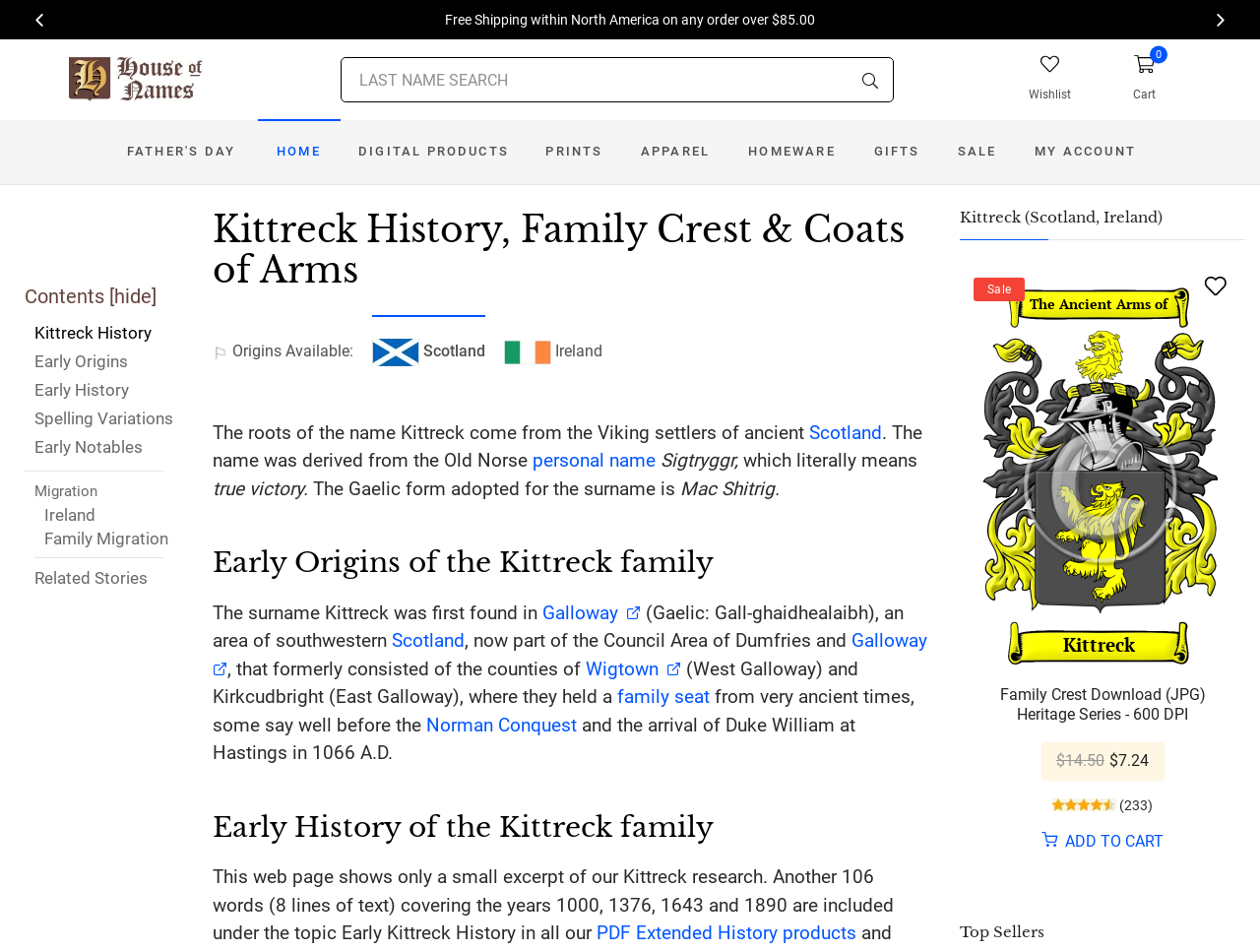In which year did the Norman Conquest occur?
Answer the question with a single word or phrase by looking at the picture.

1066